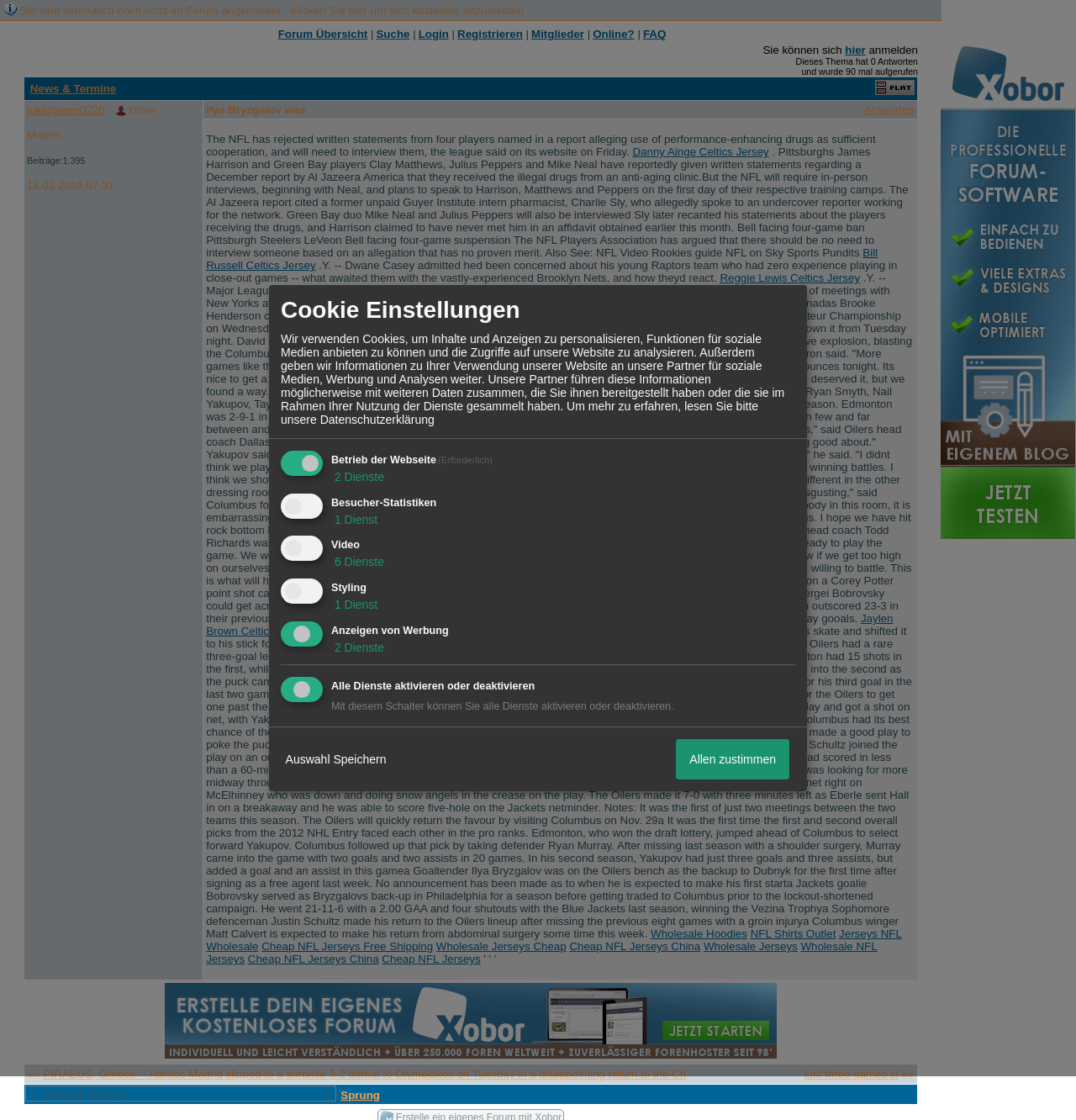Please identify the bounding box coordinates of the area that needs to be clicked to fulfill the following instruction: "Click the 'HERE' link to register."

None